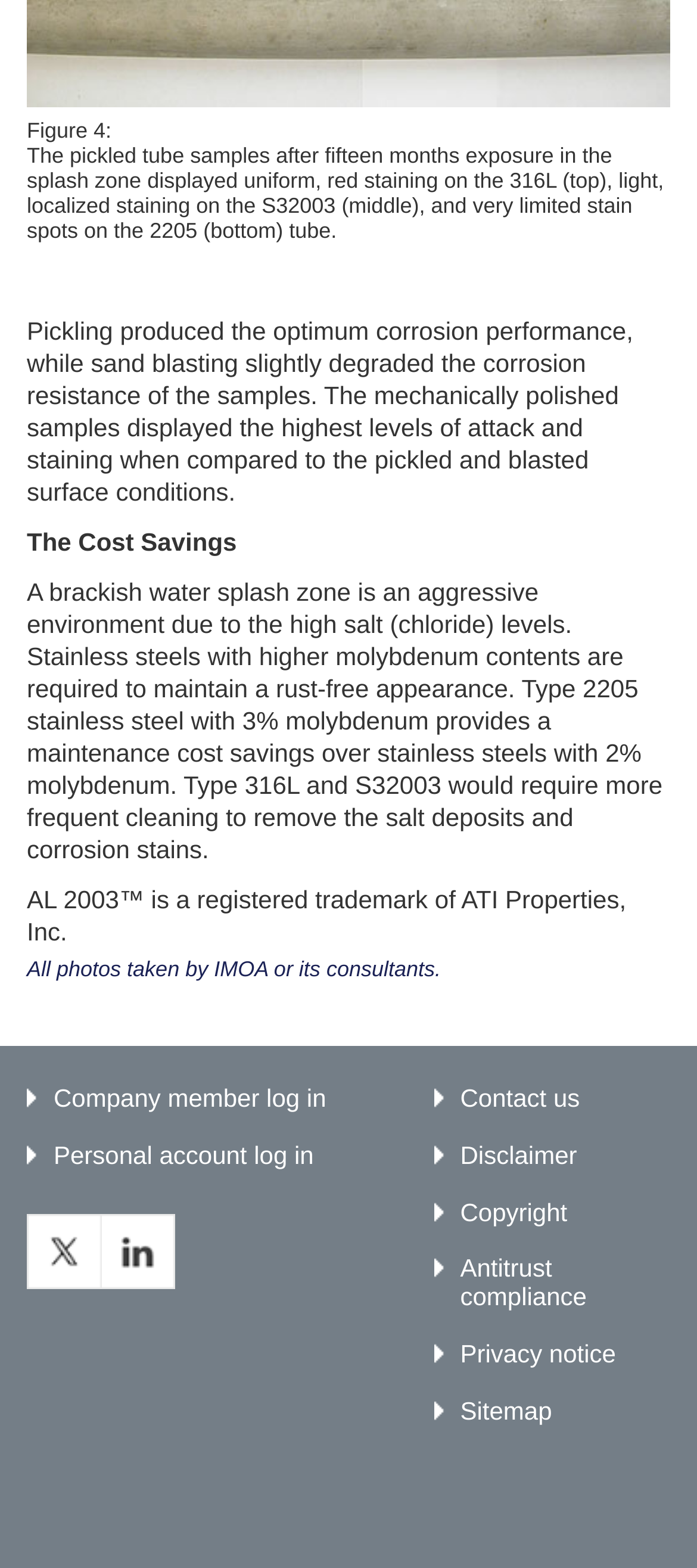What is the environment described on the webpage?
From the screenshot, provide a brief answer in one word or phrase.

Brackish water splash zone